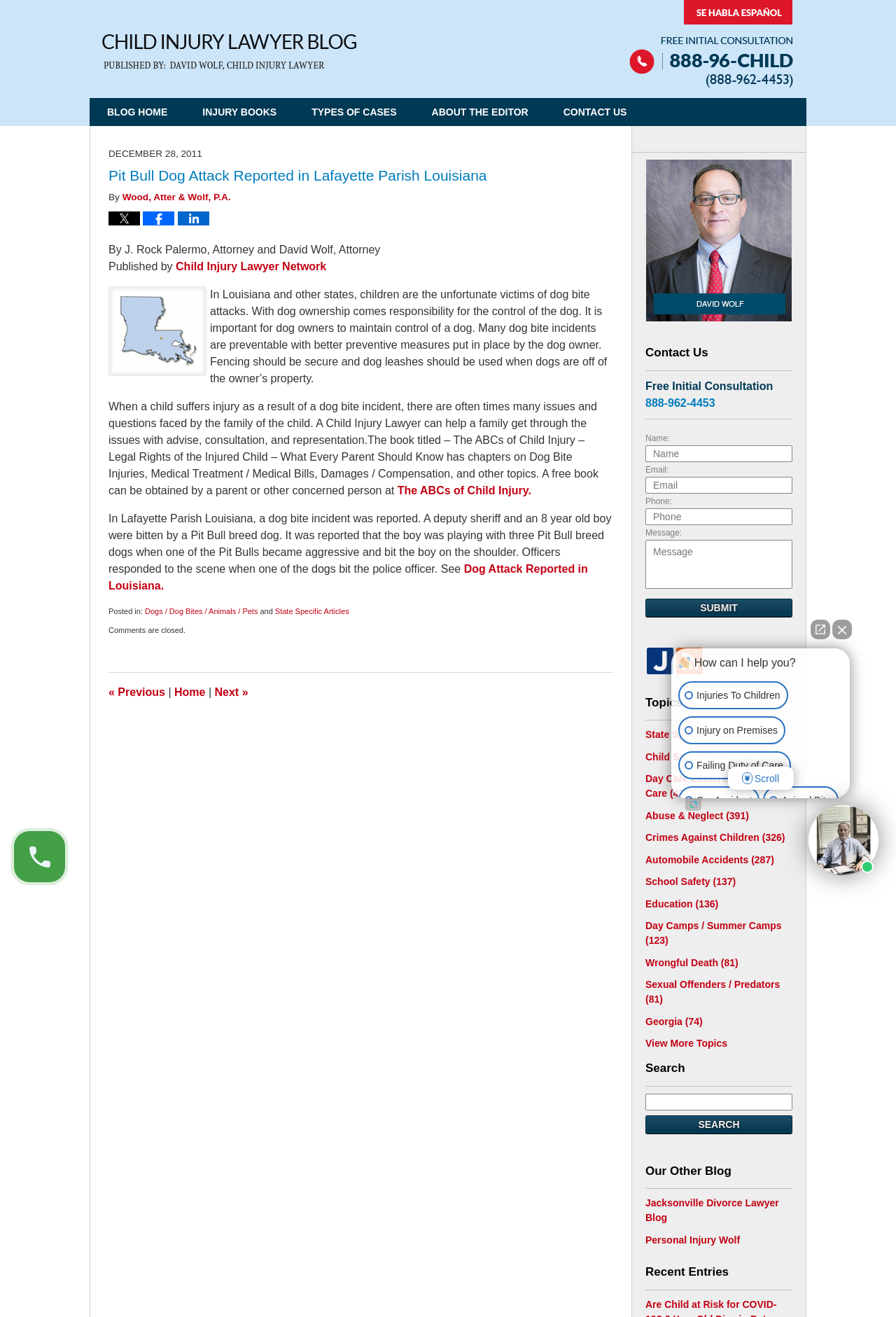Find the bounding box coordinates of the clickable region needed to perform the following instruction: "Read about 'The ABCs of Child Injury'". The coordinates should be provided as four float numbers between 0 and 1, i.e., [left, top, right, bottom].

[0.444, 0.368, 0.593, 0.377]